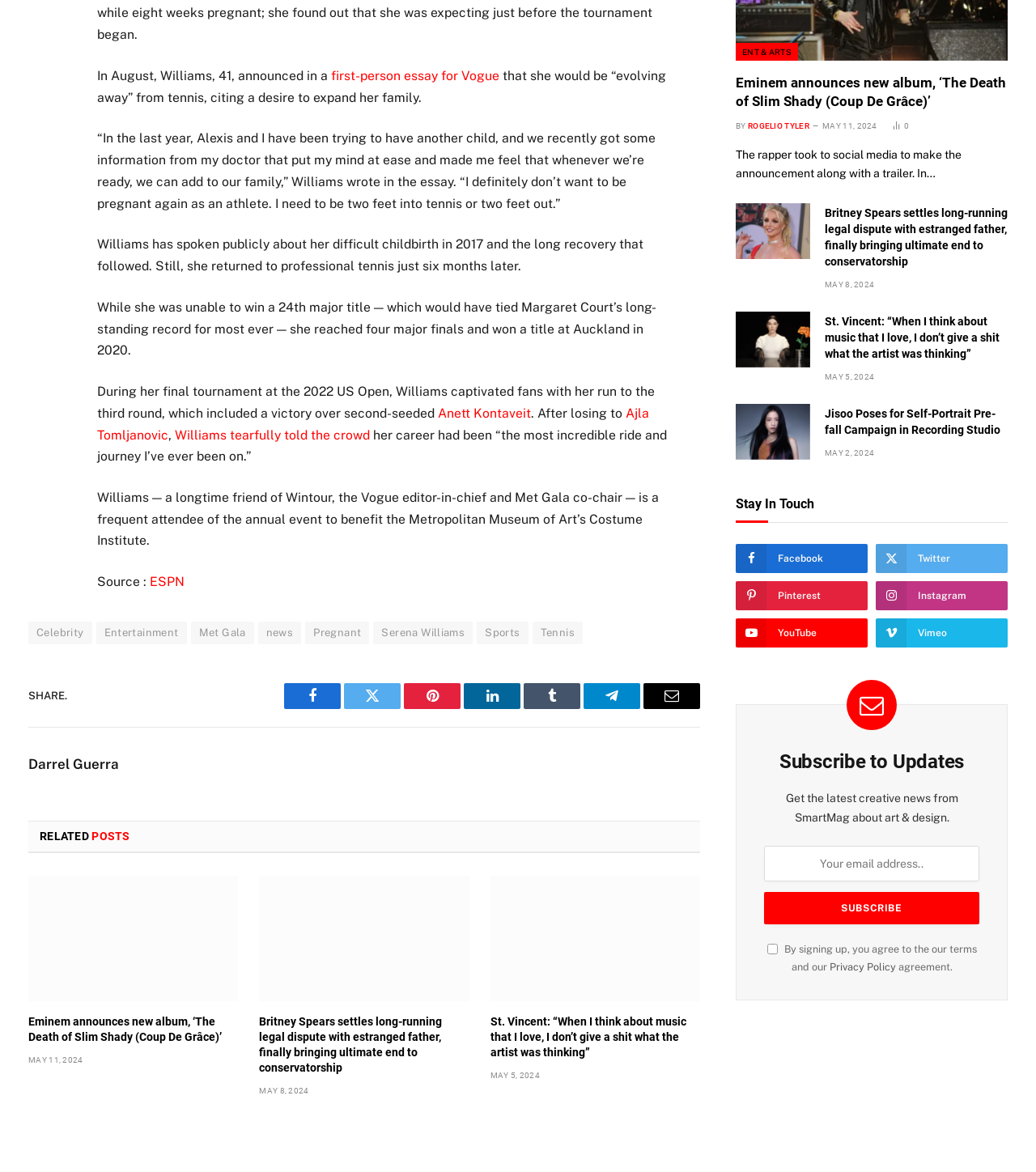Locate the coordinates of the bounding box for the clickable region that fulfills this instruction: "Click on the 'Met Gala' link".

[0.184, 0.53, 0.245, 0.55]